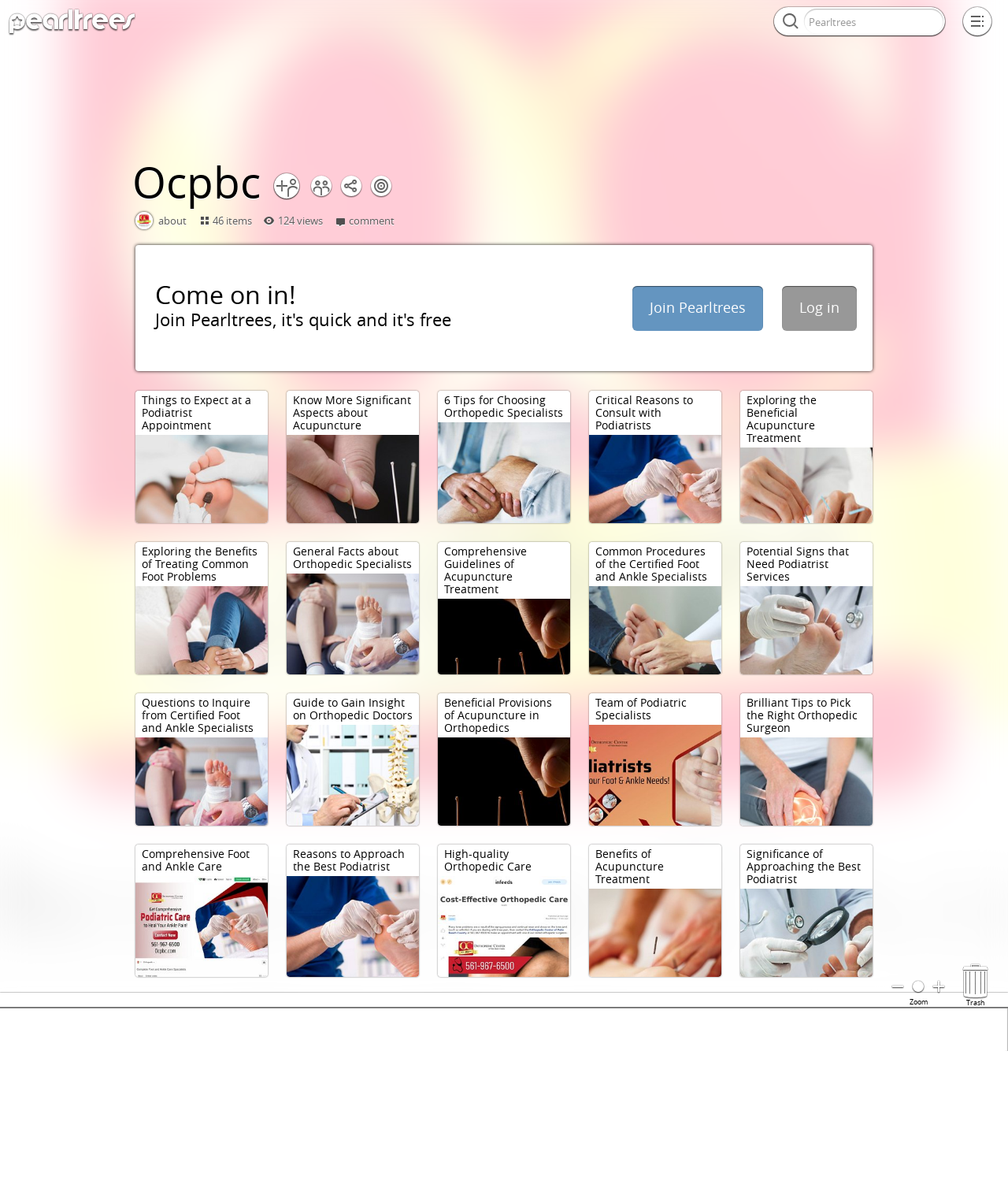Please study the image and answer the question comprehensively:
Are there any images on this webpage?

After analyzing the webpage content, I did not find any image elements. The webpage appears to be text-based, with multiple articles and sections related to orthopedic and podiatric care. There are no images or graphics on the webpage.